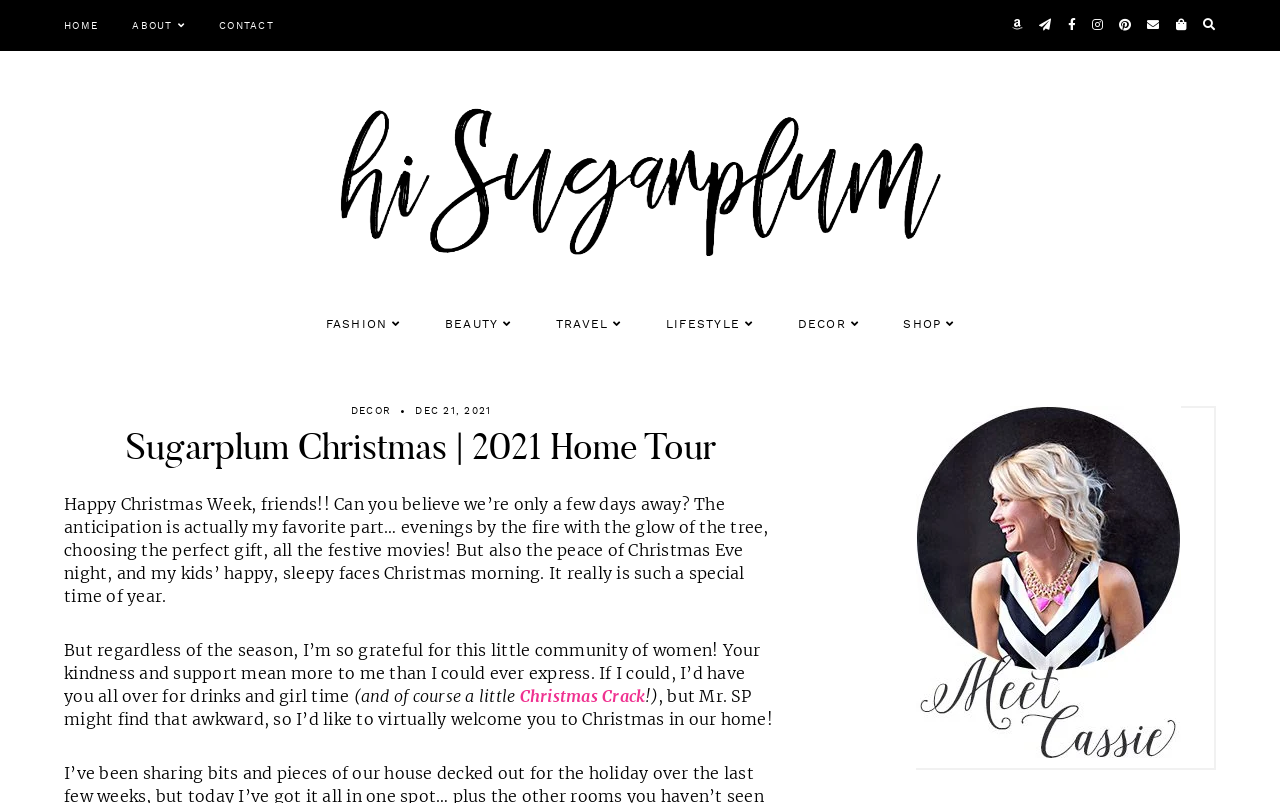Elaborate on the information and visuals displayed on the webpage.

The webpage is a personal blog, specifically a Christmas-themed home tour, with a warm and inviting atmosphere. At the top, there is a navigation menu with links to "HOME", "ABOUT", "CONTACT", and several social media icons. Below the navigation menu, the blog's title "Hi Sugarplum!" is prominently displayed, accompanied by an image.

The main content area is divided into sections. The first section features a series of links to different categories, including "FASHION", "BEAUTY", "TRAVEL", "LIFESTYLE", "DECOR", and "SHOP", each with a small icon. Below these links, there is a header section with a link to "DECOR" and a date "DEC 21, 2021". The main heading "Sugarplum Christmas | 2021 Home Tour" is displayed prominently.

The blog post itself is a heartfelt and festive message, with the author expressing gratitude for their community of readers and inviting them to virtually explore their Christmas-decorated home. The text is divided into several paragraphs, with a link to a recipe for "Christmas Crack" in one of the paragraphs.

At the bottom of the page, there is a large image that takes up most of the width, likely a photo of the author's home. Overall, the webpage has a cozy and festive atmosphere, perfect for the holiday season.